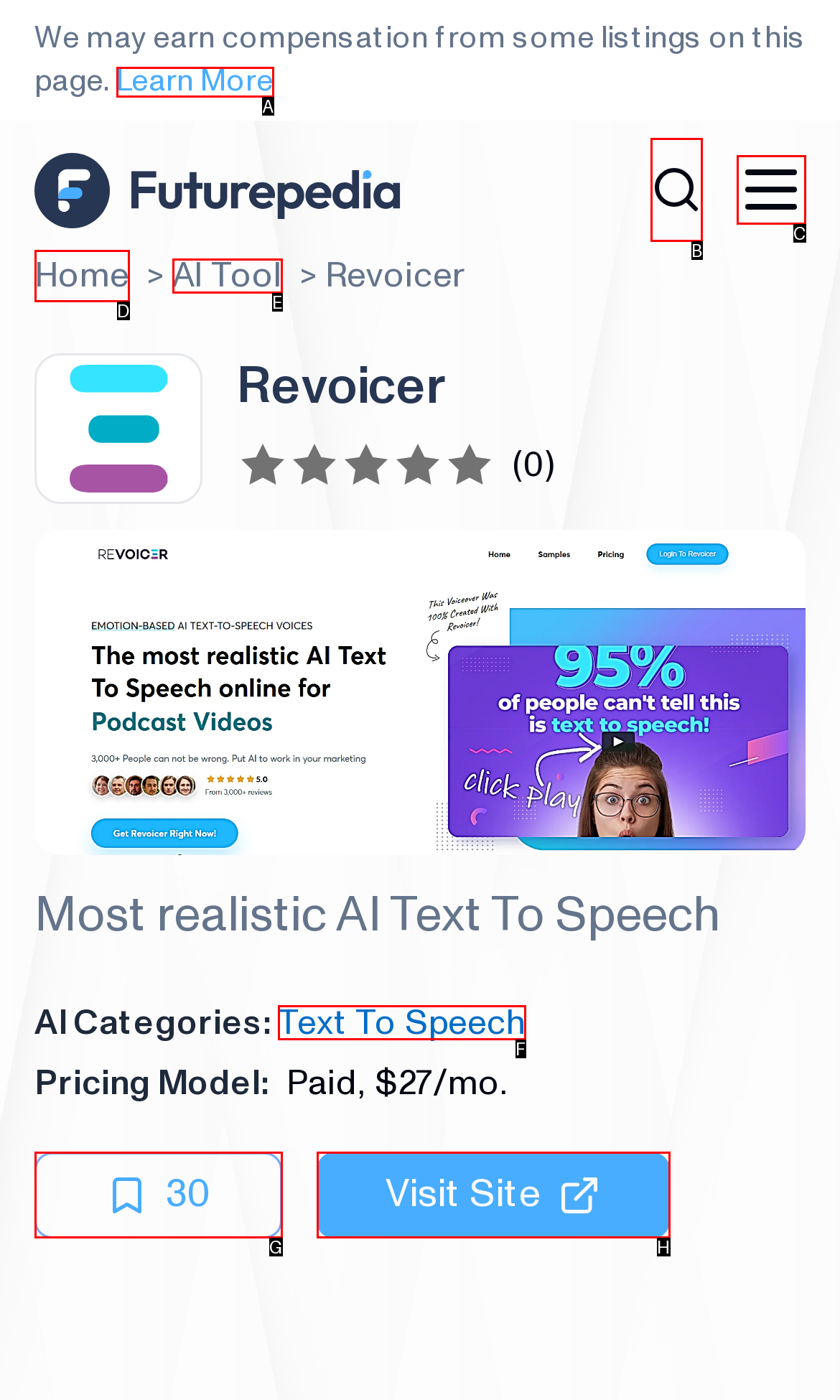Which lettered option should I select to achieve the task: Open the menu according to the highlighted elements in the screenshot?

C